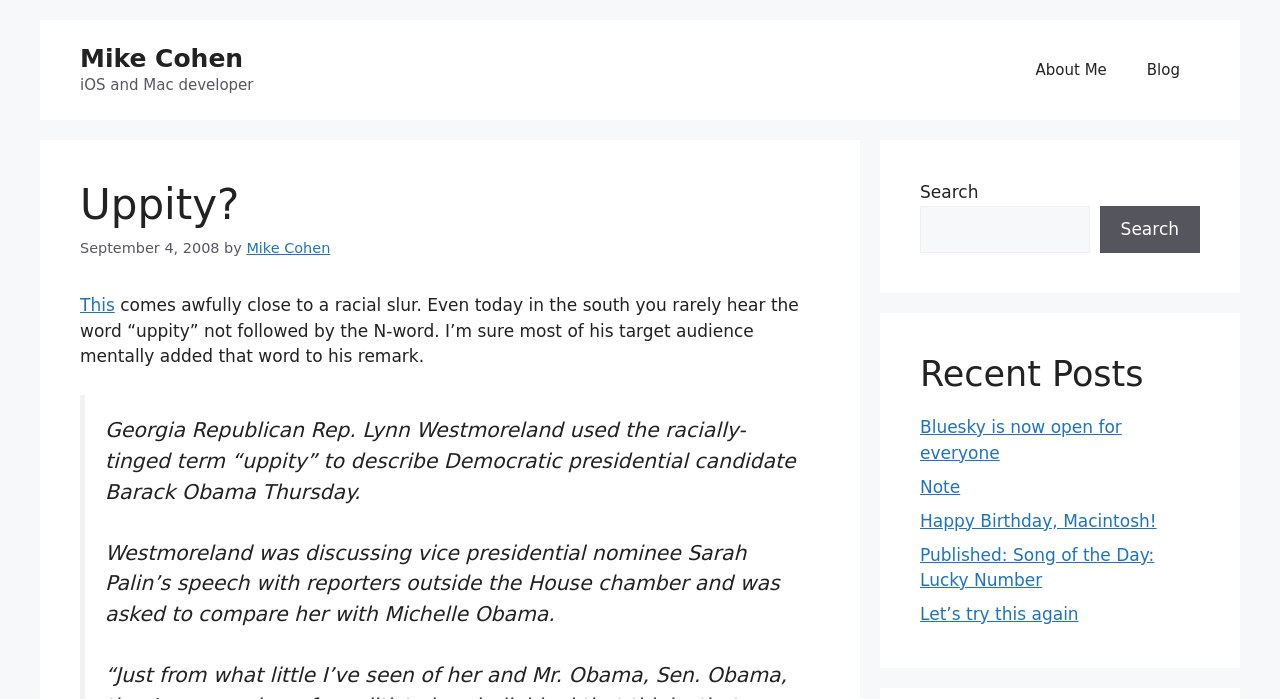What is the term used by Rep. Lynn Westmoreland to describe Barack Obama?
Carefully examine the image and provide a detailed answer to the question.

The answer can be found by reading the text content of the blog post, which mentions that 'Georgia Republican Rep. Lynn Westmoreland used the racially-tinged term “uppity” to describe Democratic presidential candidate Barack Obama'.